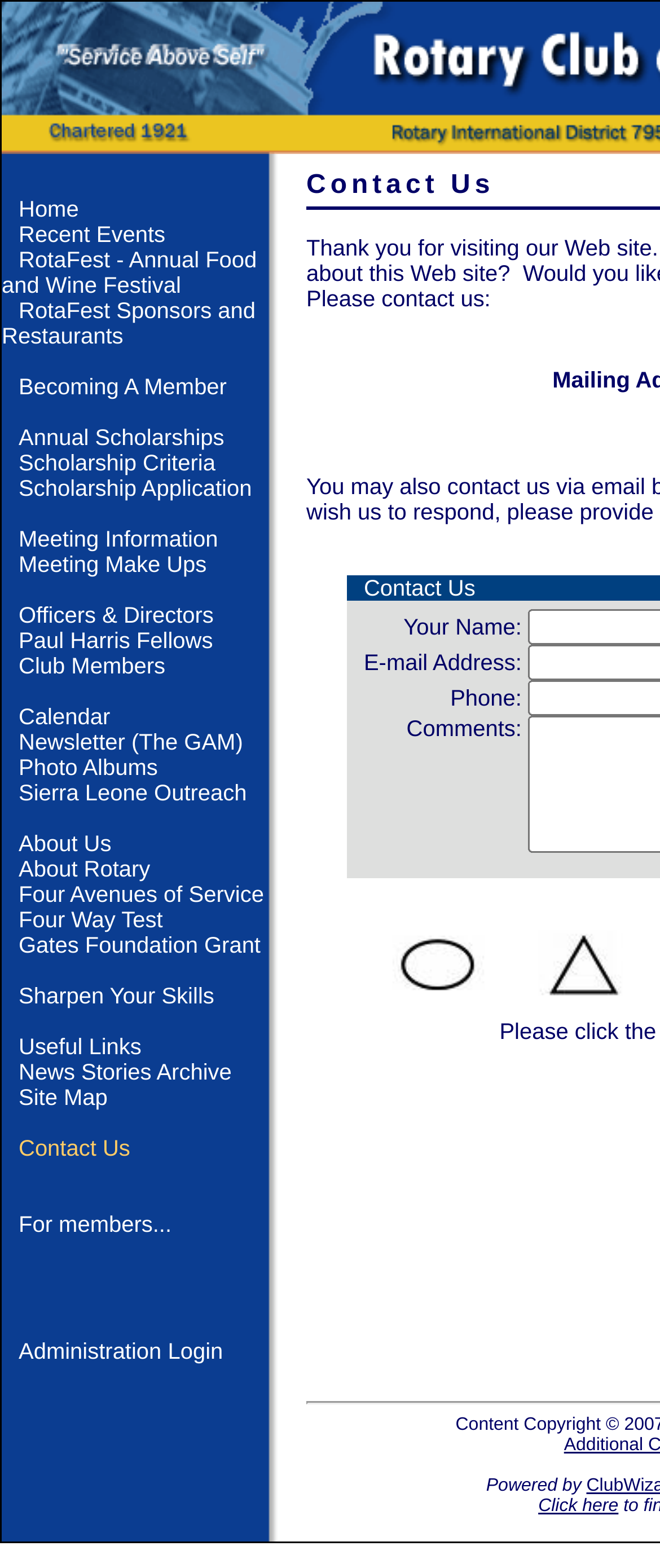Locate the bounding box coordinates of the clickable area needed to fulfill the instruction: "Click Home".

[0.028, 0.125, 0.119, 0.141]